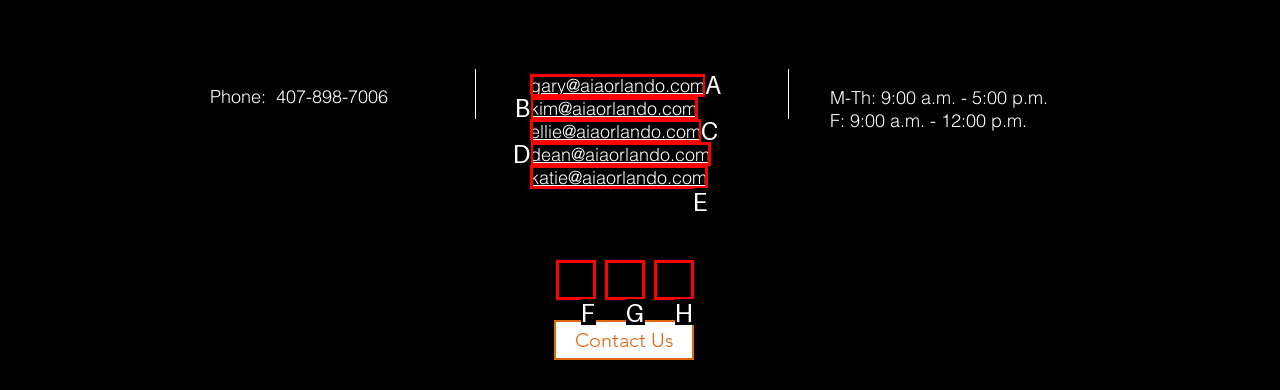Identify the HTML element that corresponds to the description: aria-label="Instagram"
Provide the letter of the matching option from the given choices directly.

F